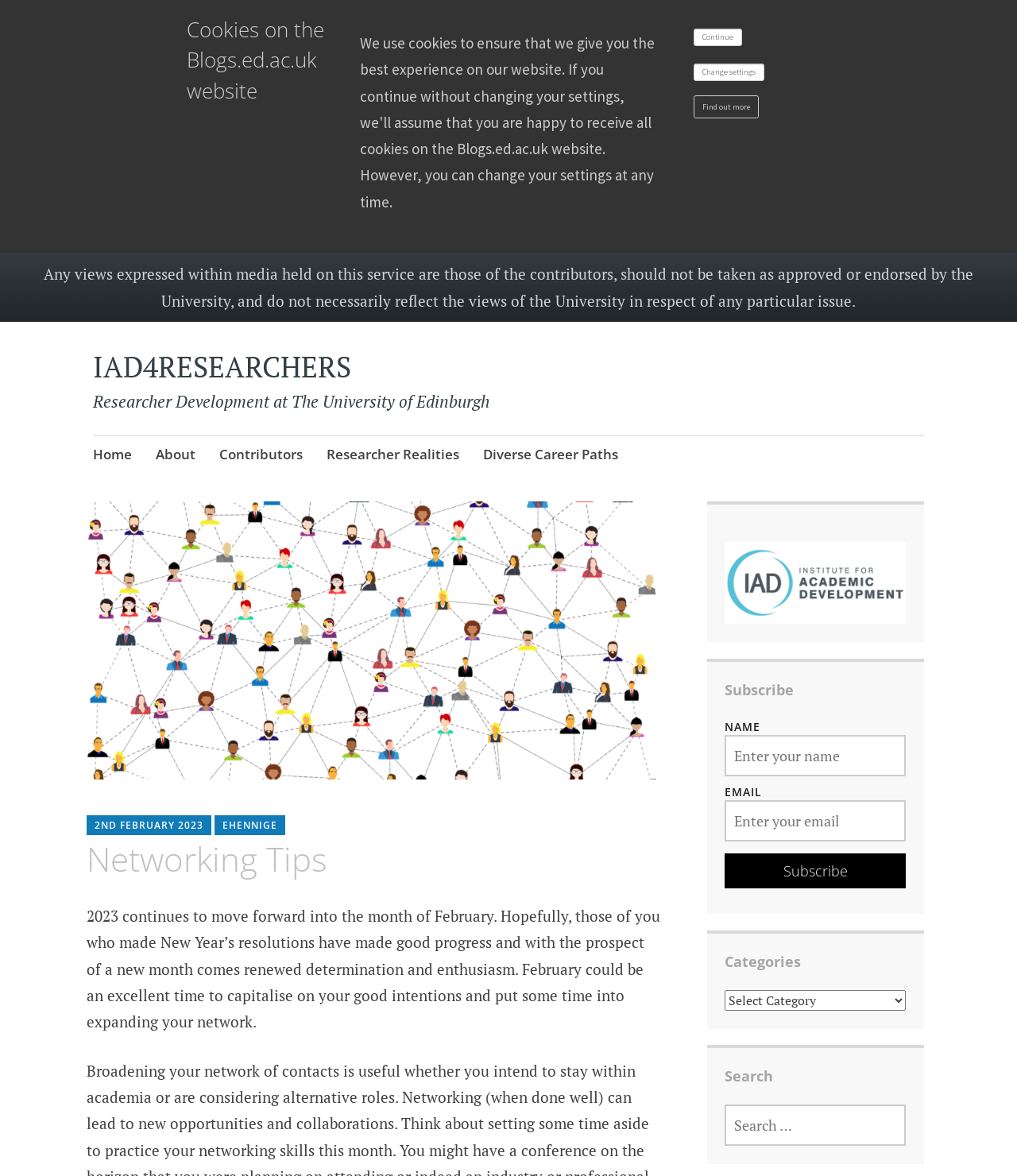Please locate the clickable area by providing the bounding box coordinates to follow this instruction: "Search for a topic".

[0.713, 0.939, 0.891, 0.974]